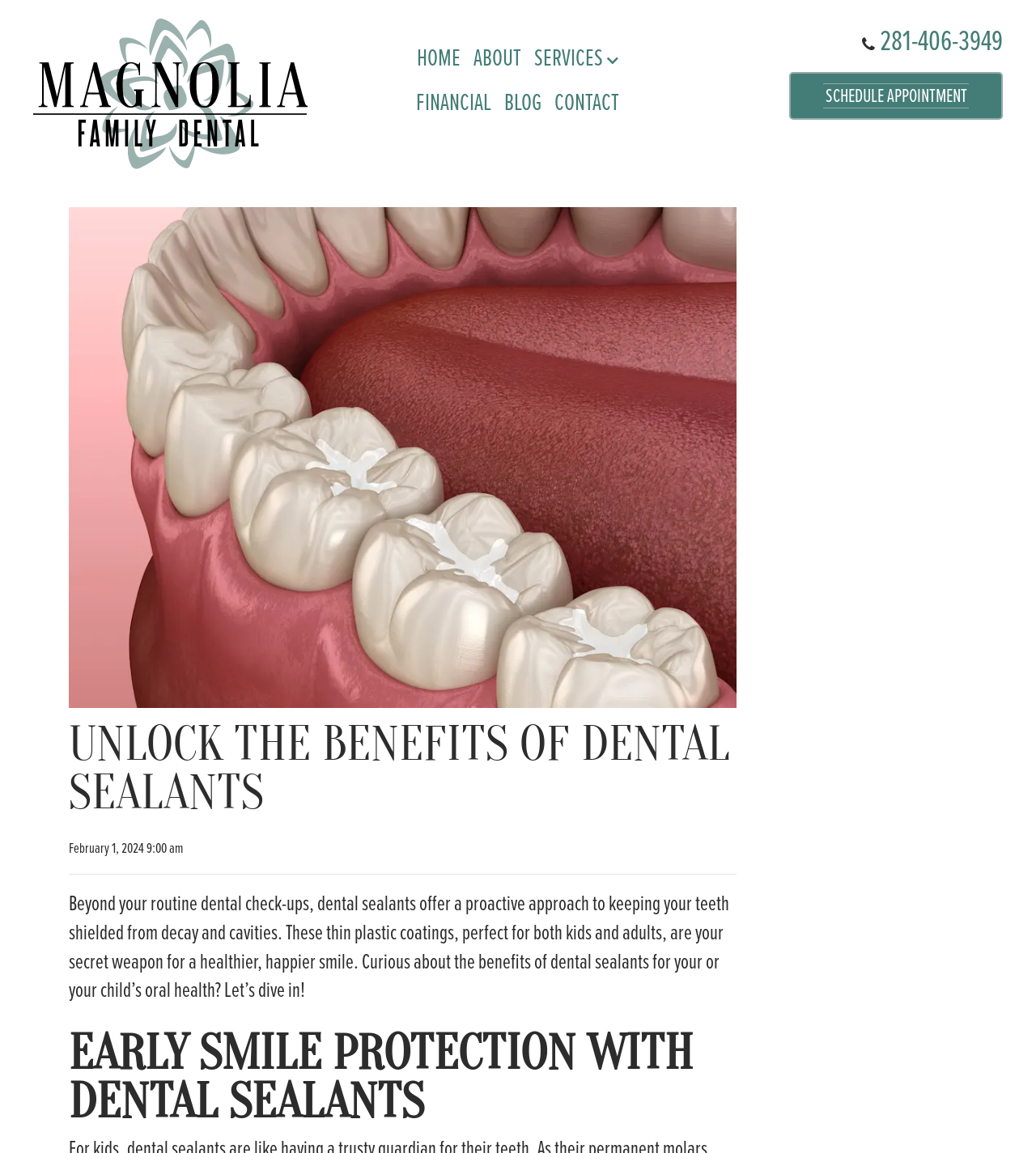Identify the bounding box for the described UI element. Provide the coordinates in (top-left x, top-left y, bottom-right x, bottom-right y) format with values ranging from 0 to 1: Schedule Appointment

[0.762, 0.062, 0.968, 0.104]